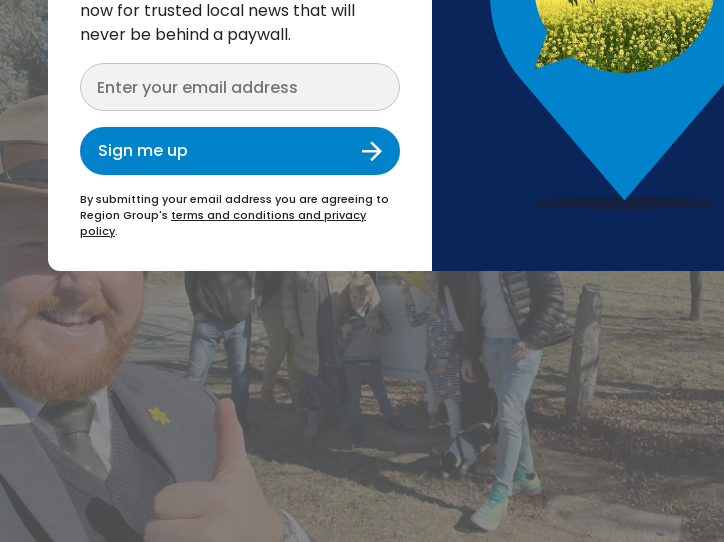What is the purpose of the email signup section?
Look at the image and provide a detailed response to the question.

The email signup section is inviting viewers to stay informed about local news and updates from the Region Group, which suggests that the image is related to a local real estate transaction and the Region Group is involved in providing updates about local news and events.